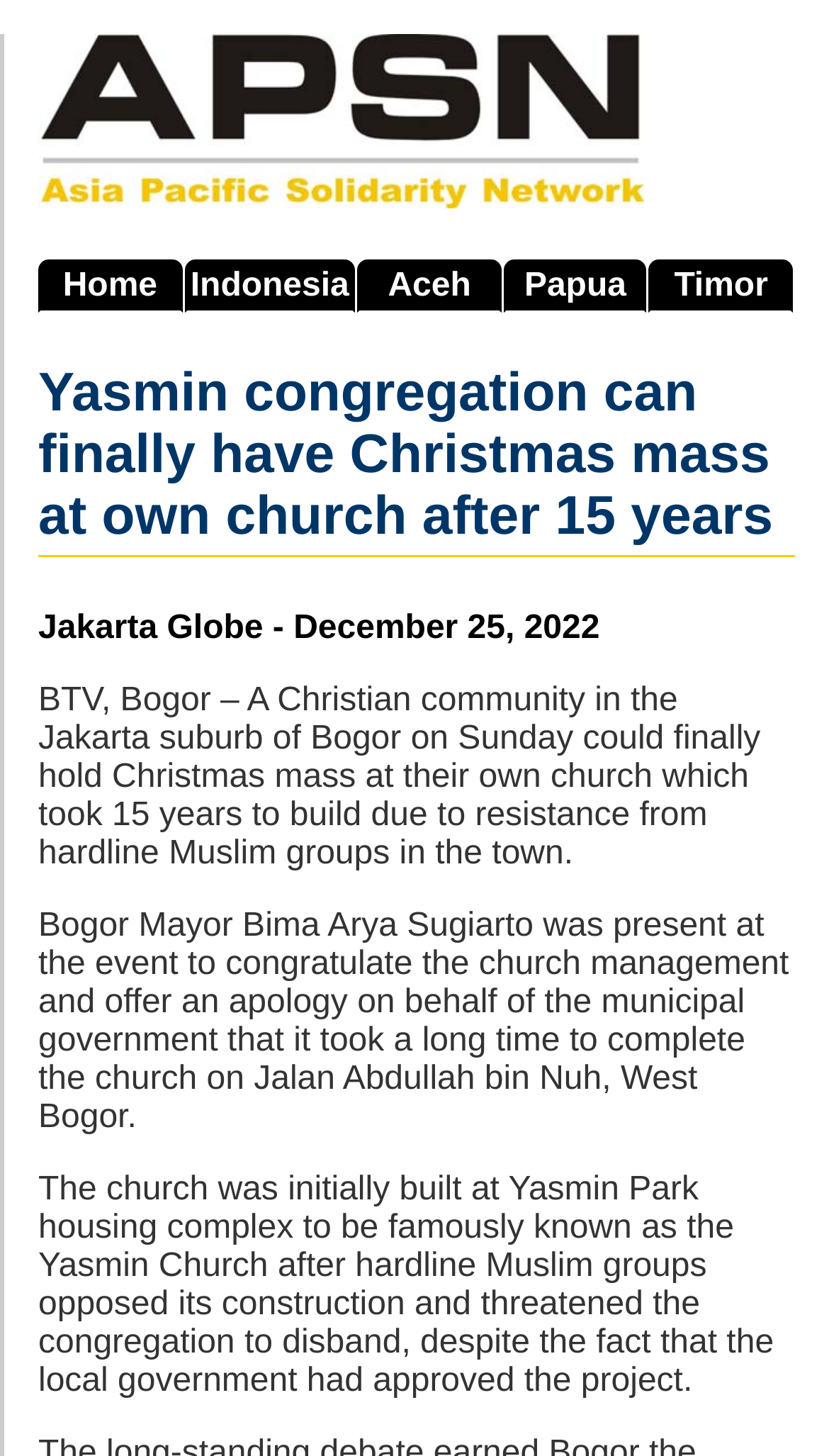What is the name of the publication that reported this news?
Kindly answer the question with as much detail as you can.

The article cites the source as Jakarta Globe, with the date December 25, 2022.